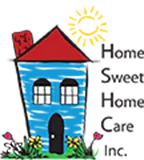Look at the image and give a detailed response to the following question: What is the color of the house?

The color of the house is blue because the caption explicitly states that the house is 'a charming, simplified blue house'.